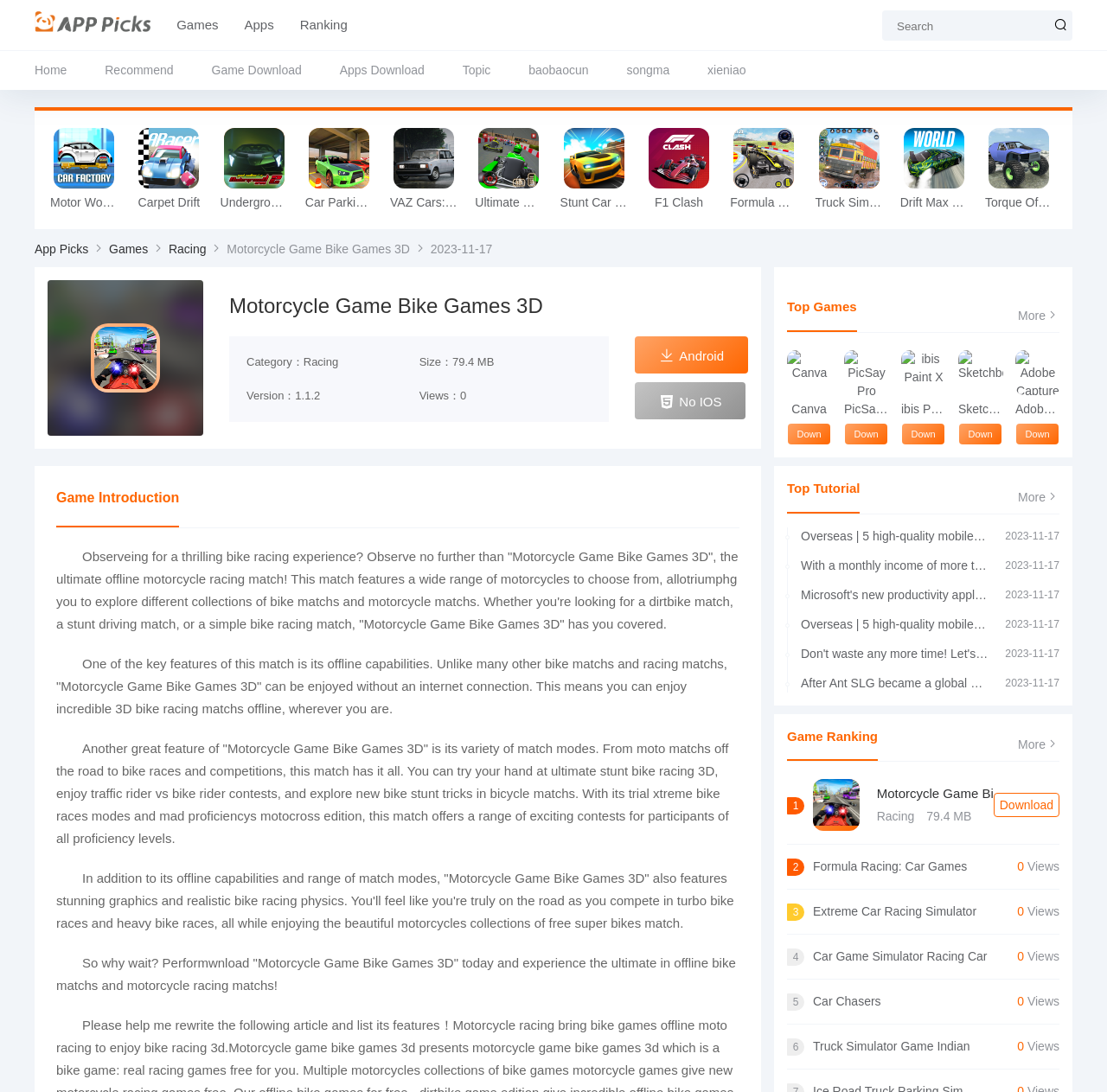Generate a thorough description of the webpage.

This webpage is about a motorcycle racing game called "Motorcycle Game Bike Games 3D". At the top, there is a header section with a logo and several links, including "App Picks", "Games", "Apps", "Ranking", and a search bar. Below the header, there are several links to different game categories, such as "Home", "Recommend", "Game Download", and "Apps Download".

The main content of the page is about the motorcycle racing game, with a large header that reads "Motorcycle Game Bike Games 3D" and a smaller subheading that indicates the game's category and release date. There are several paragraphs of text that describe the game's features, including its offline capabilities, variety of game modes, and realistic graphics.

To the right of the game description, there are several links to other games, each with an image and a brief description. These games appear to be related to racing and motorcycles.

At the bottom of the page, there is a section labeled "Top Games" with several links to other games, including "Canva" and "PicSay Pro". There is also a link to "More" games.

Overall, the webpage is focused on promoting the "Motorcycle Game Bike Games 3D" game and providing information about its features and gameplay. It also includes links to other related games and a search bar to help users find more games.